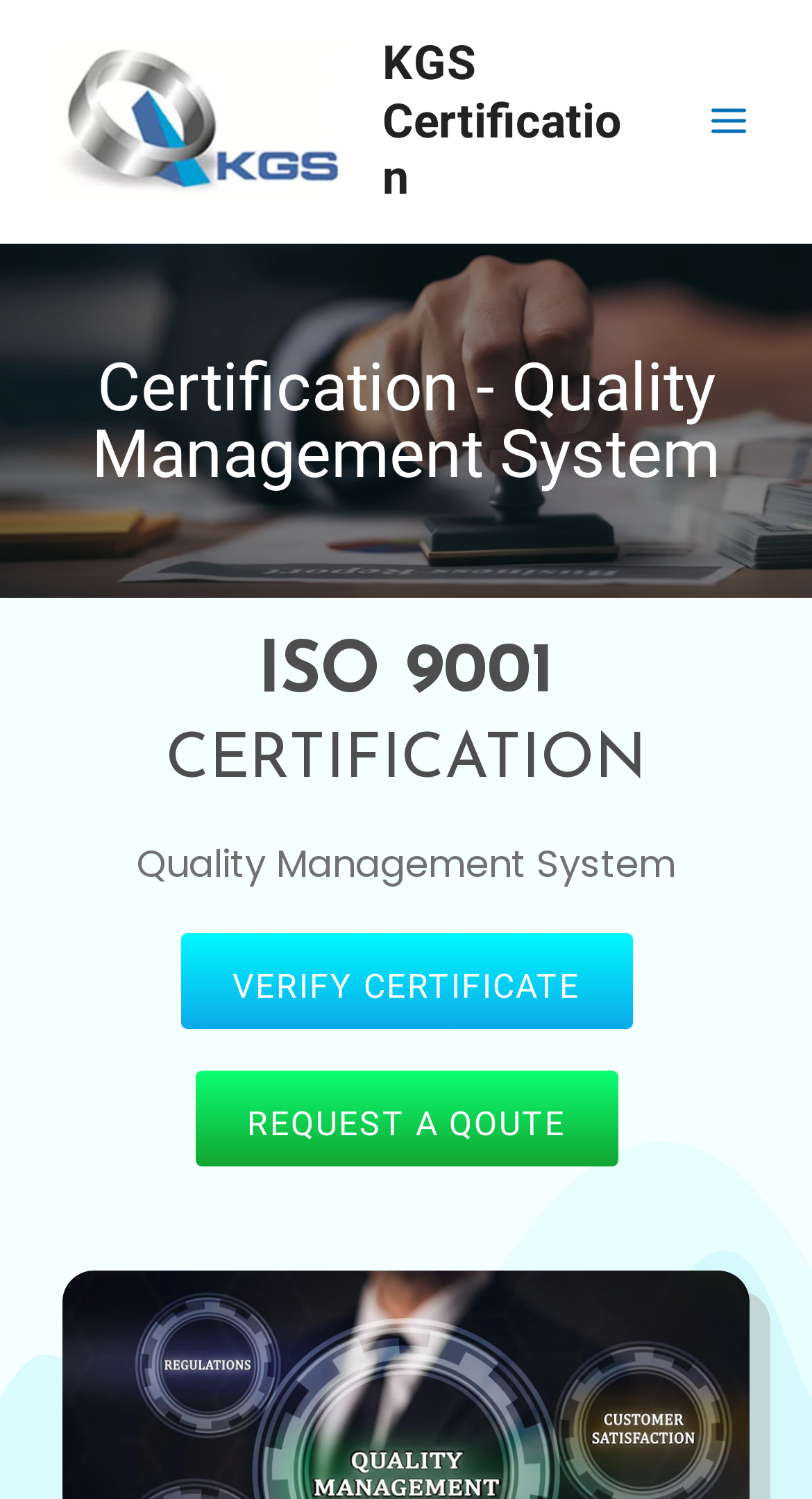Extract the bounding box coordinates for the UI element described by the text: "Request A QOUTE". The coordinates should be in the form of [left, top, right, bottom] with values between 0 and 1.

[0.24, 0.714, 0.76, 0.778]